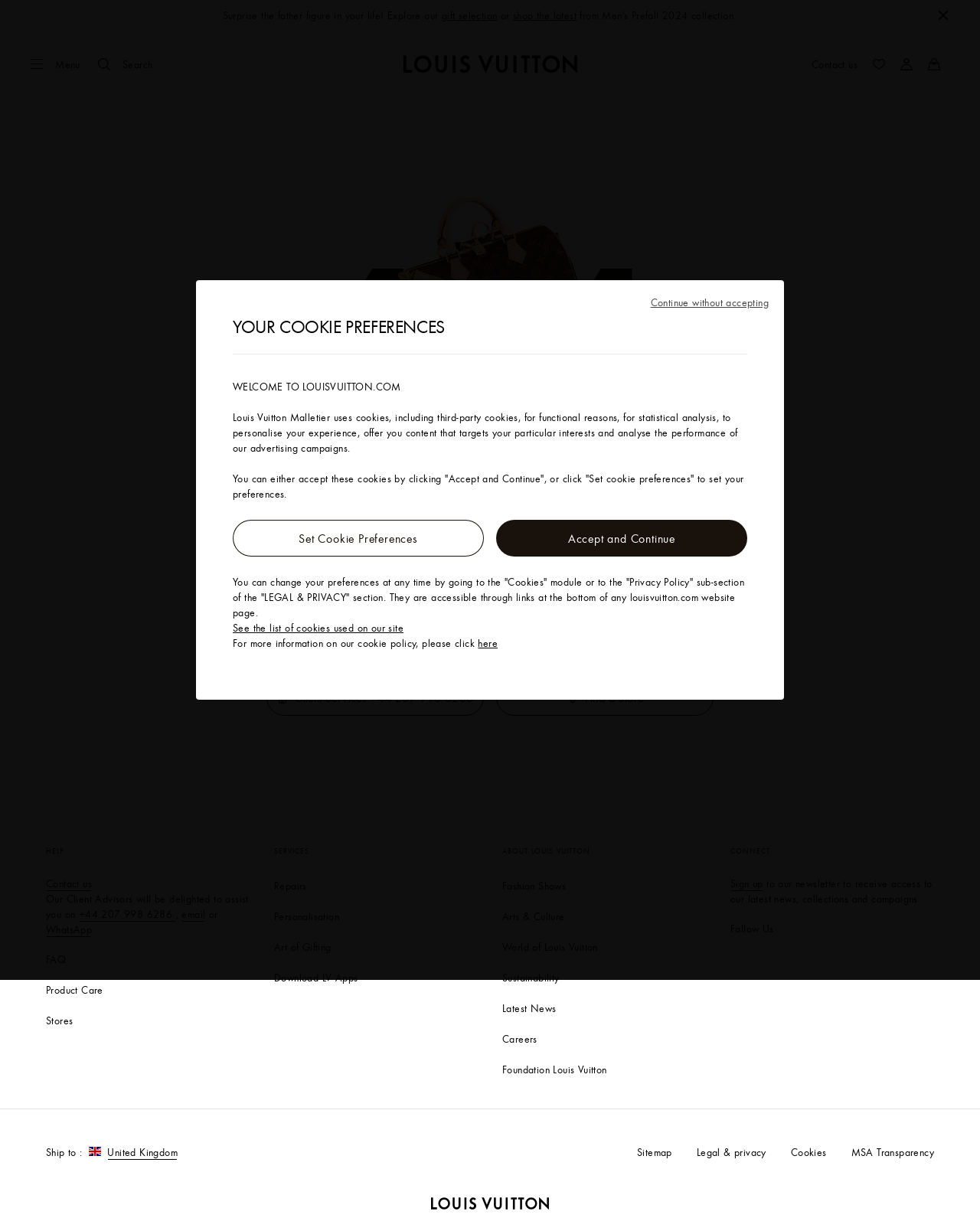Can you provide the bounding box coordinates for the element that should be clicked to implement the instruction: "Click the 'Accept and Continue' button"?

[0.506, 0.422, 0.762, 0.452]